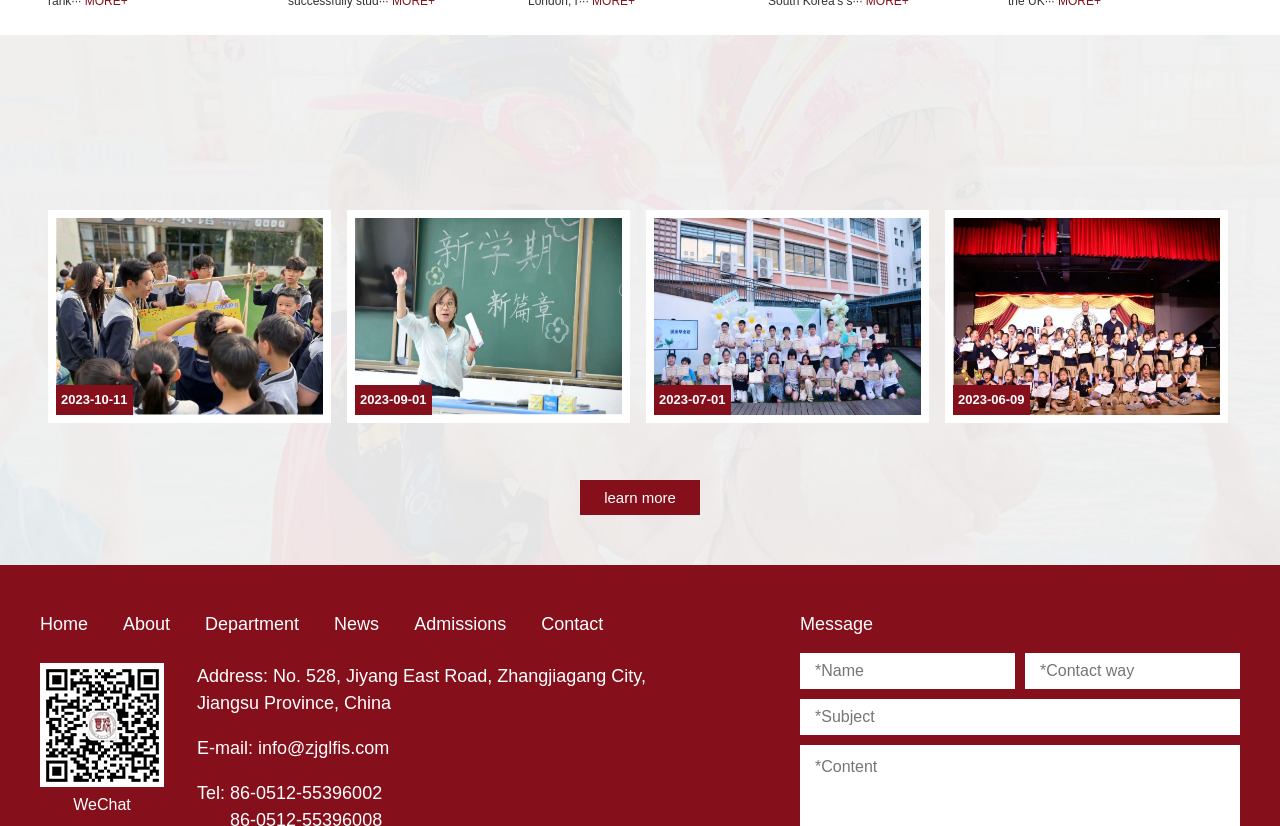Select the bounding box coordinates of the element I need to click to carry out the following instruction: "Click the 'Add to Cart' button of the second product".

None